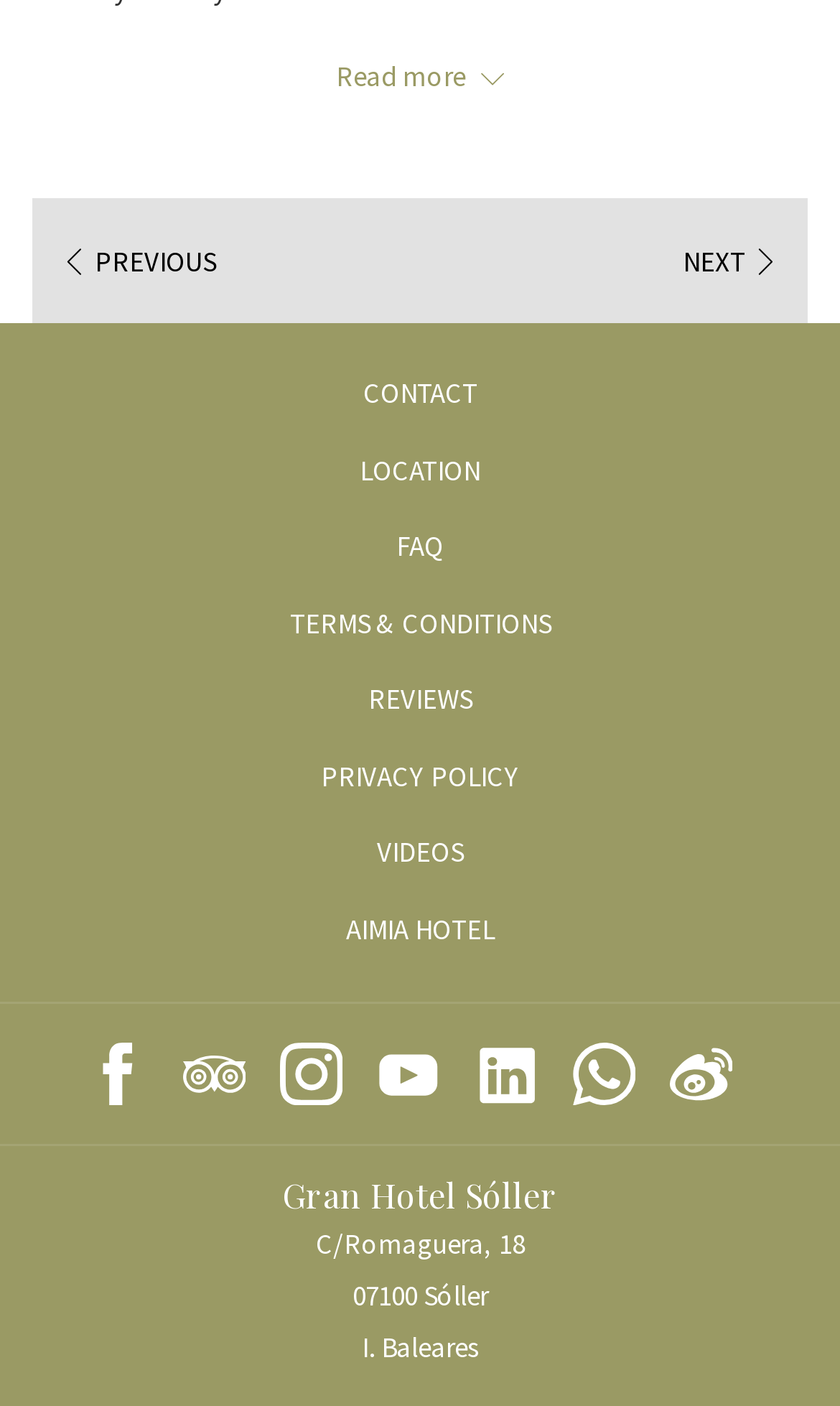Answer the question below with a single word or a brief phrase: 
How many buildings are mentioned in the webpage?

3